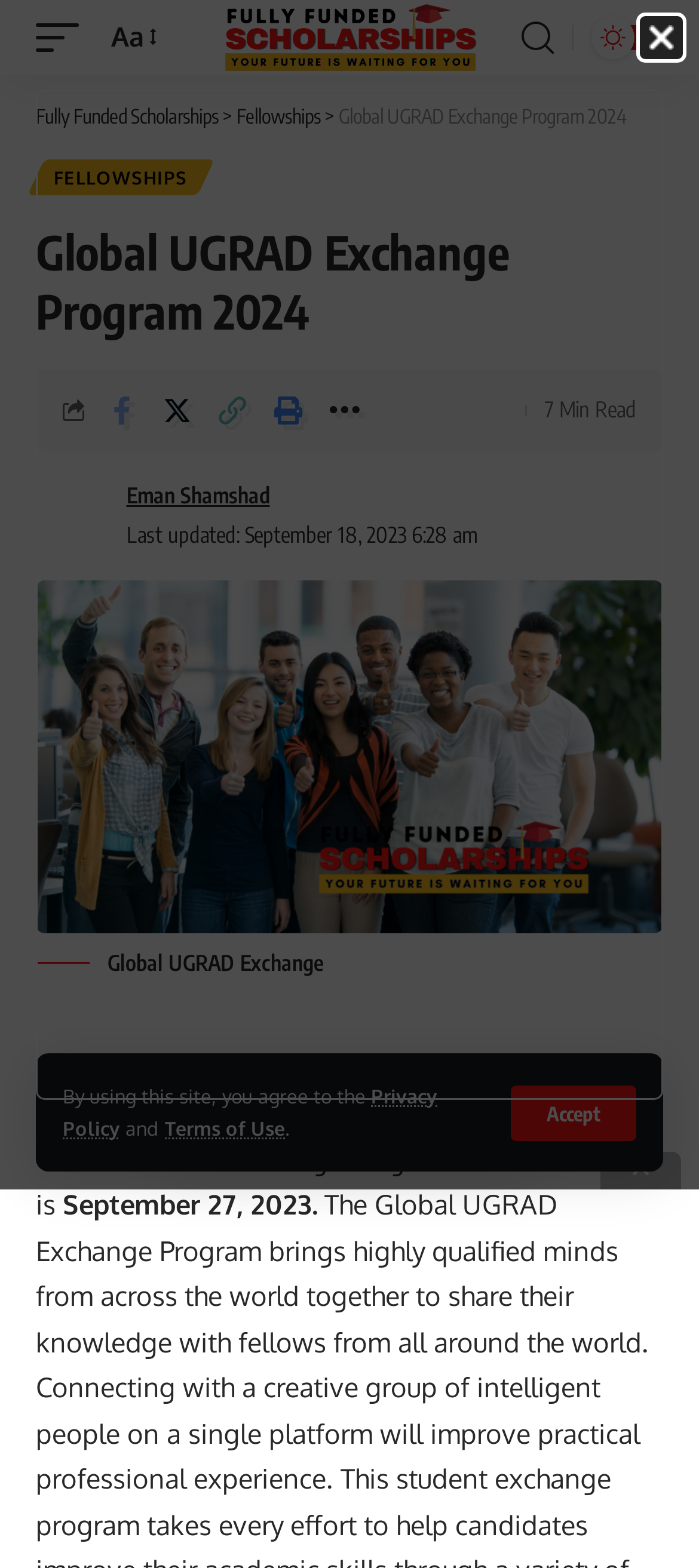Provide a short answer to the following question with just one word or phrase: Who is the author of the article?

Eman Shamshad